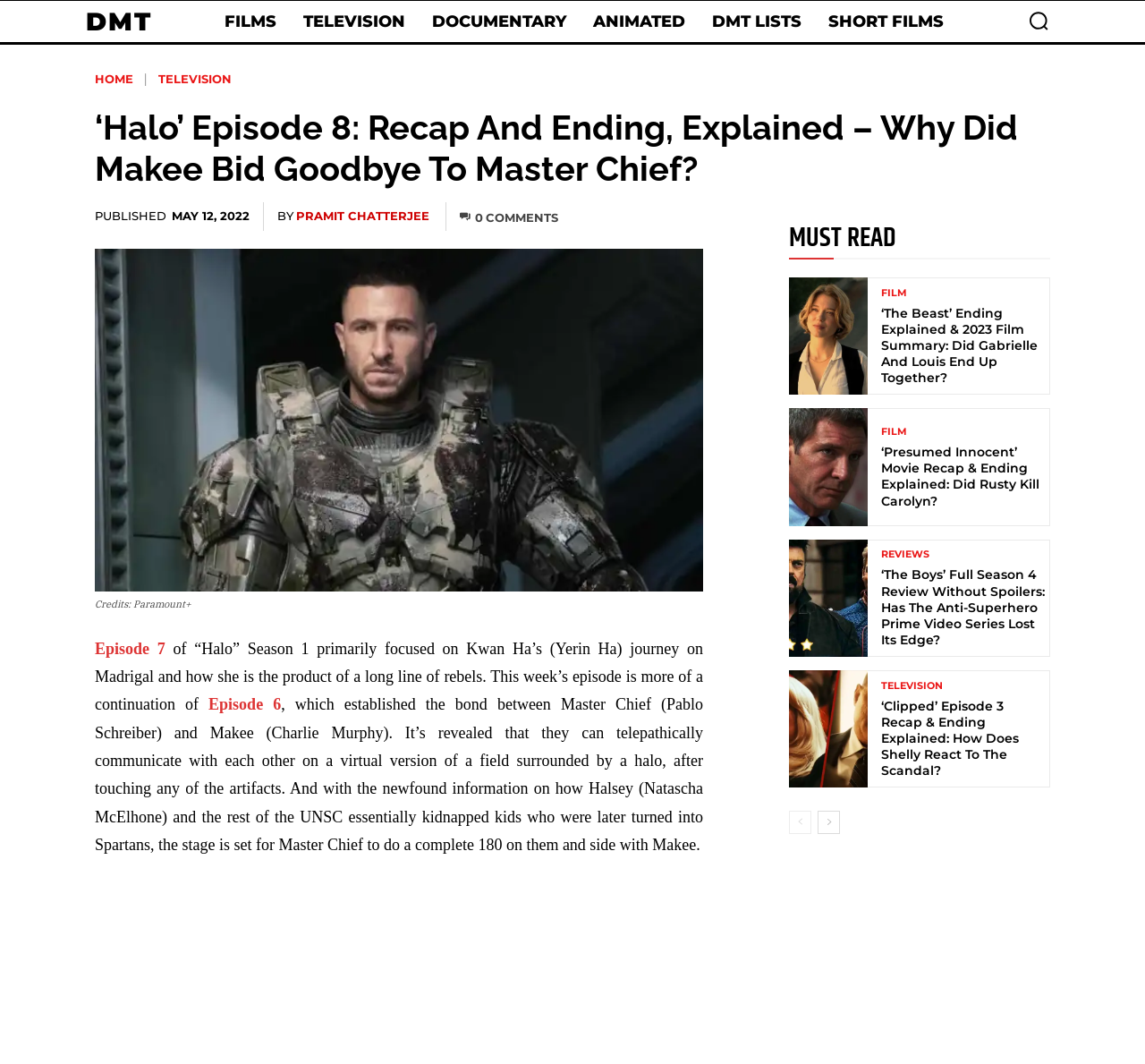Find the bounding box coordinates of the area to click in order to follow the instruction: "Go to the 'TELEVISION' section".

[0.257, 0.0, 0.362, 0.04]